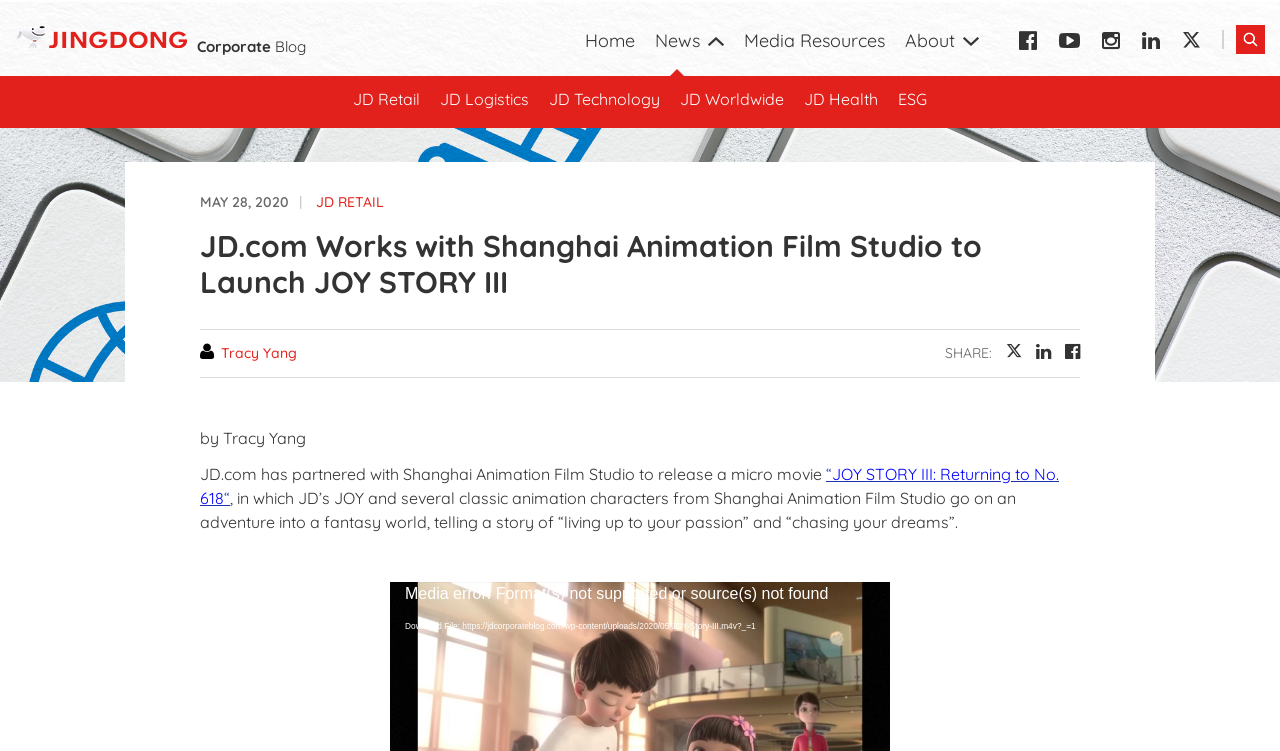Determine the bounding box coordinates for the clickable element required to fulfill the instruction: "Watch the video". Provide the coordinates as four float numbers between 0 and 1, i.e., [left, top, right, bottom].

[0.499, 0.775, 0.529, 0.822]